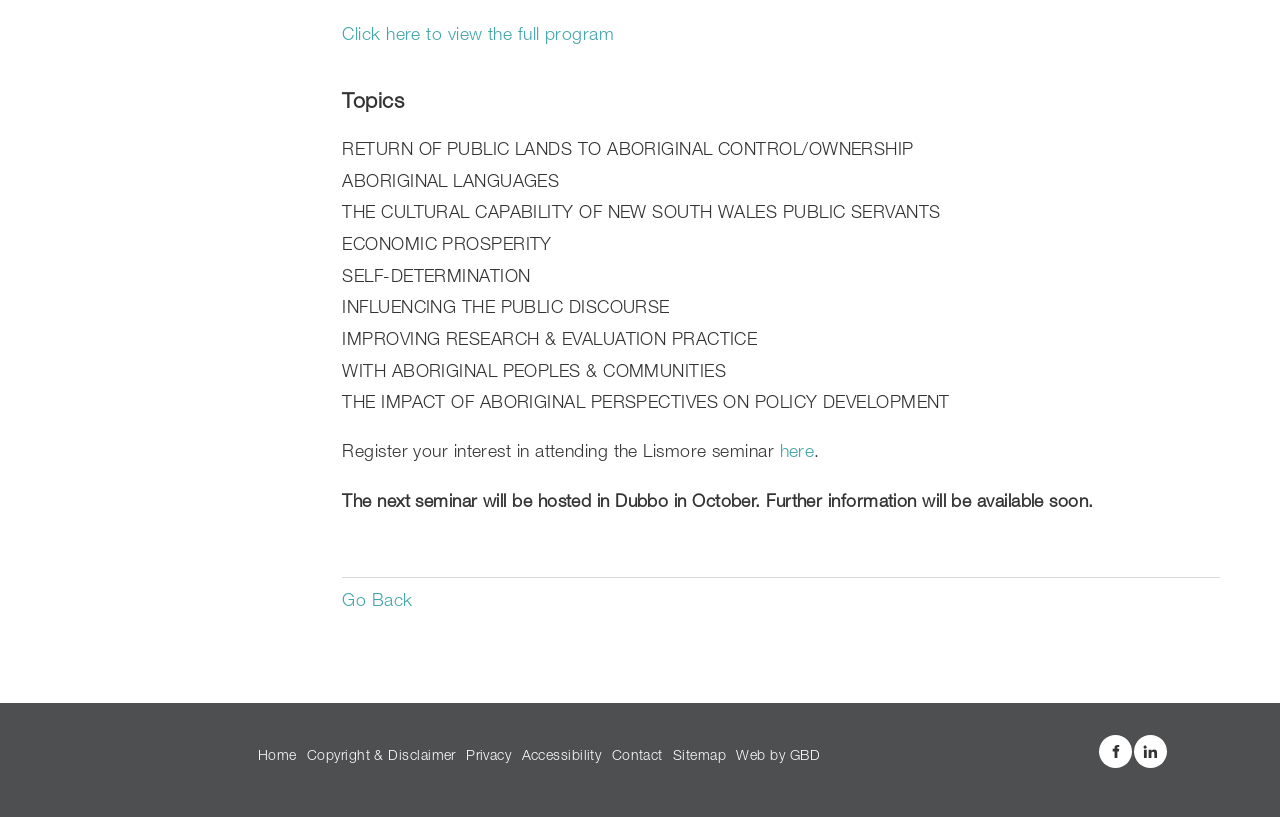Find the bounding box coordinates of the clickable region needed to perform the following instruction: "Visit the home page". The coordinates should be provided as four float numbers between 0 and 1, i.e., [left, top, right, bottom].

[0.201, 0.917, 0.232, 0.935]